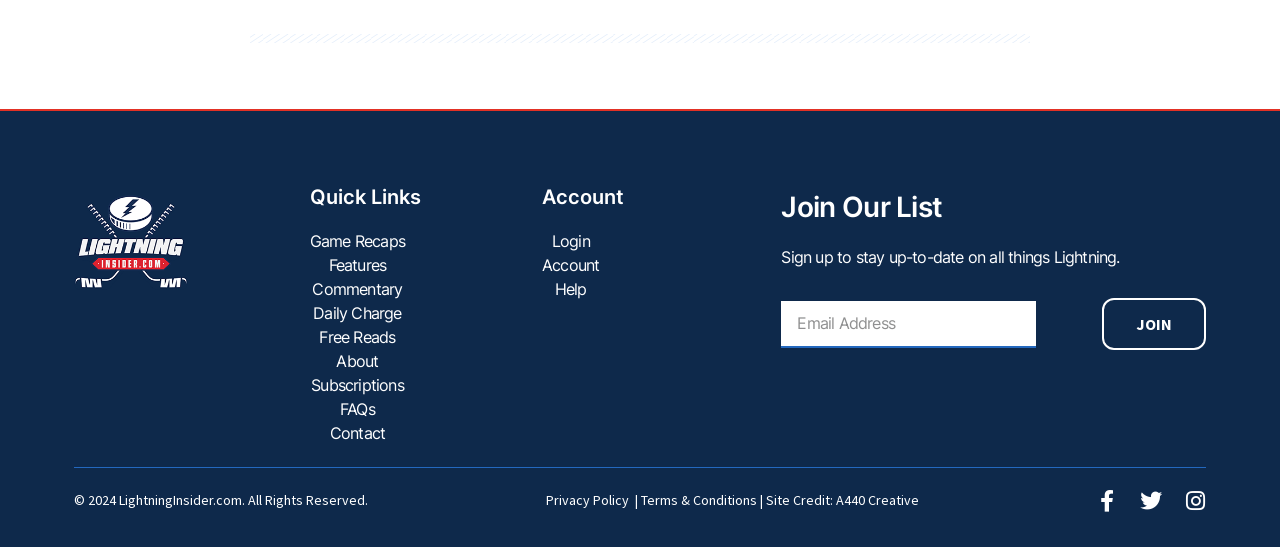Examine the screenshot and answer the question in as much detail as possible: What is the purpose of the 'JOIN' button?

The 'JOIN' button is located next to the 'EMAIL' textbox, which suggests that it is used to submit the email address to join the email list, as indicated by the text 'Sign up to stay up-to-date on all things Lightning'.